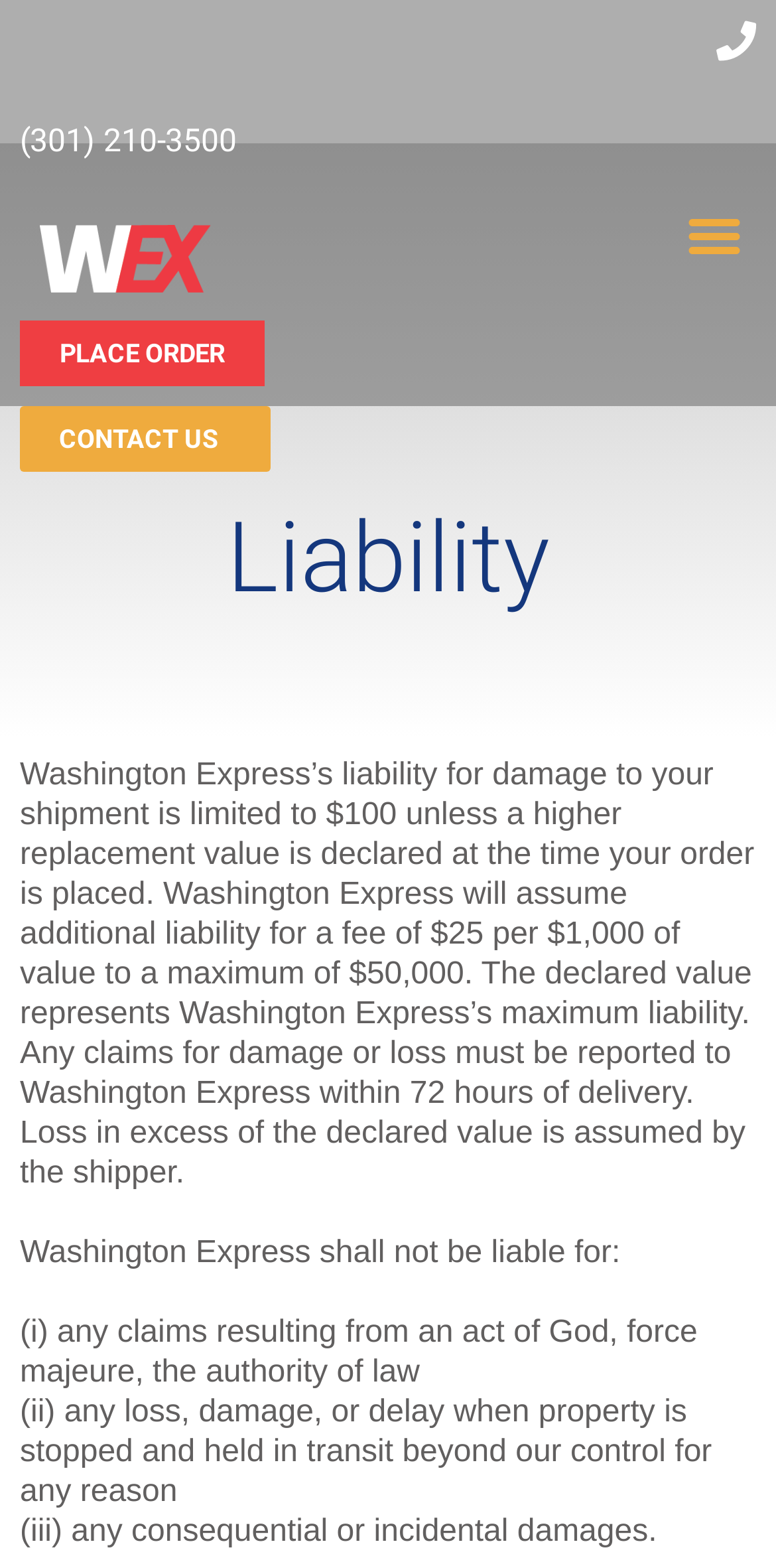Given the description of the UI element: "Trial Site Shipping", predict the bounding box coordinates in the form of [left, top, right, bottom], with each value being a float between 0 and 1.

[0.449, 0.263, 0.936, 0.297]